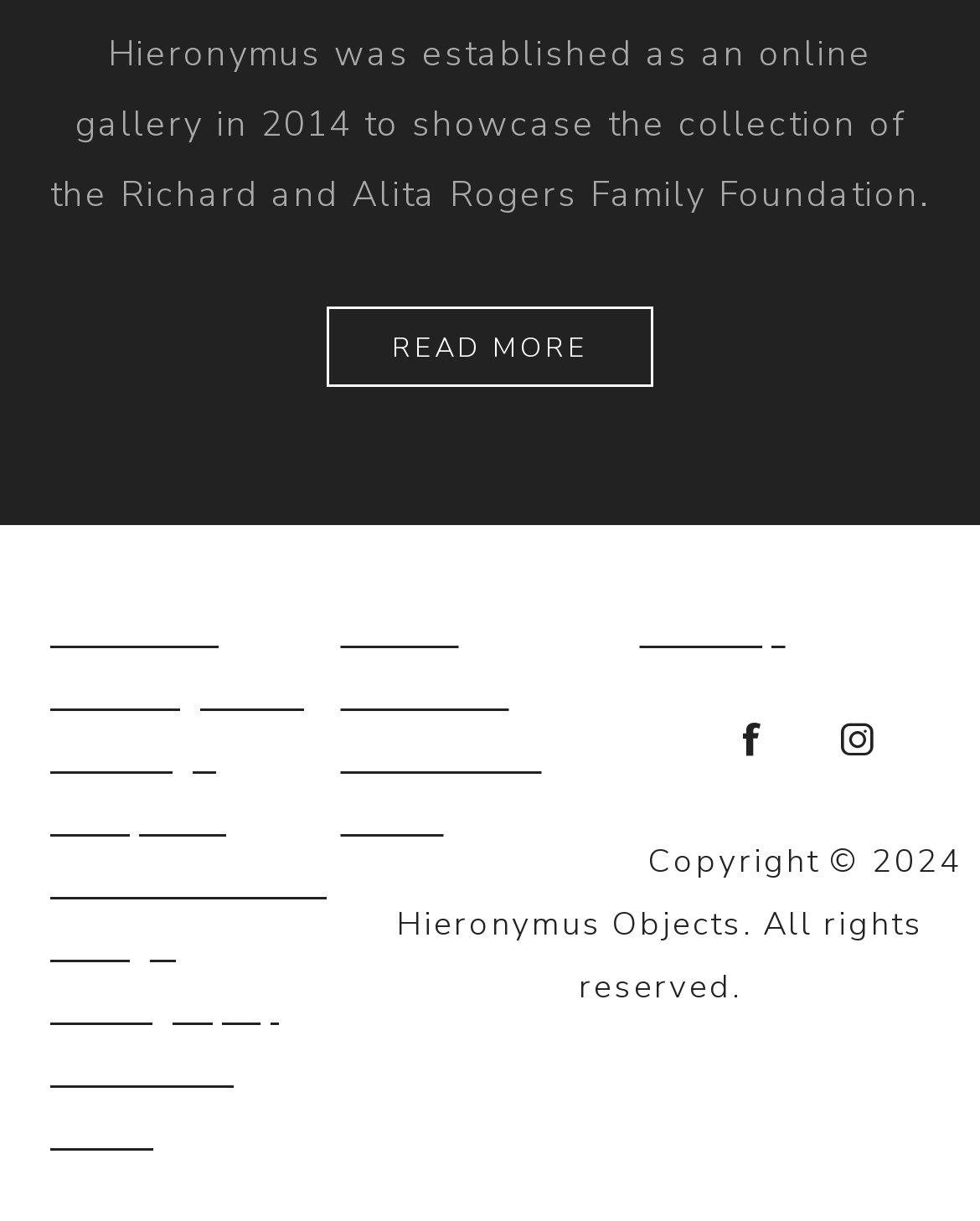Identify the bounding box coordinates of the specific part of the webpage to click to complete this instruction: "contact us".

[0.347, 0.601, 0.553, 0.64]